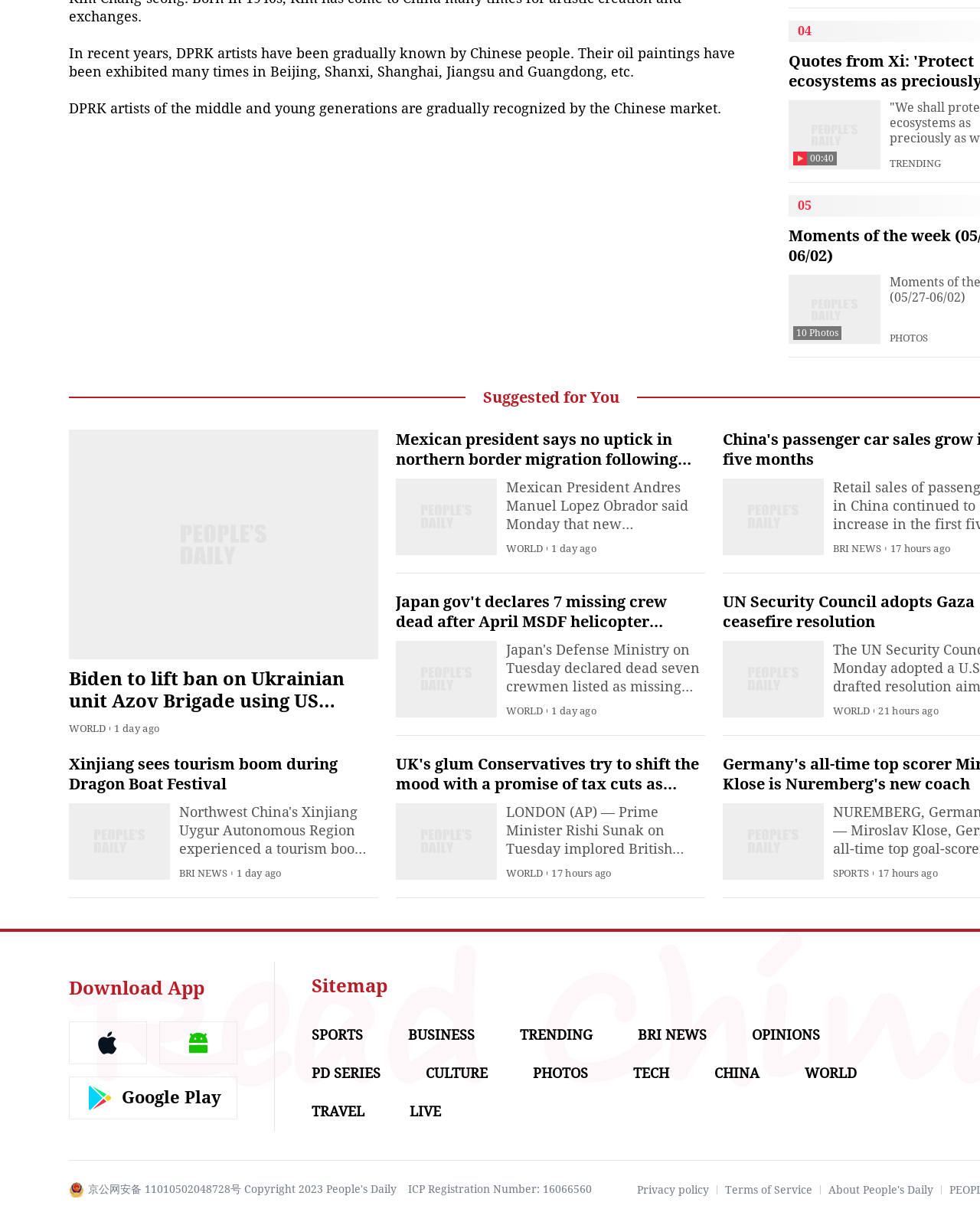Using the webpage screenshot, locate the HTML element that fits the following description and provide its bounding box: "Terms of Service".

[0.74, 0.969, 0.829, 0.979]